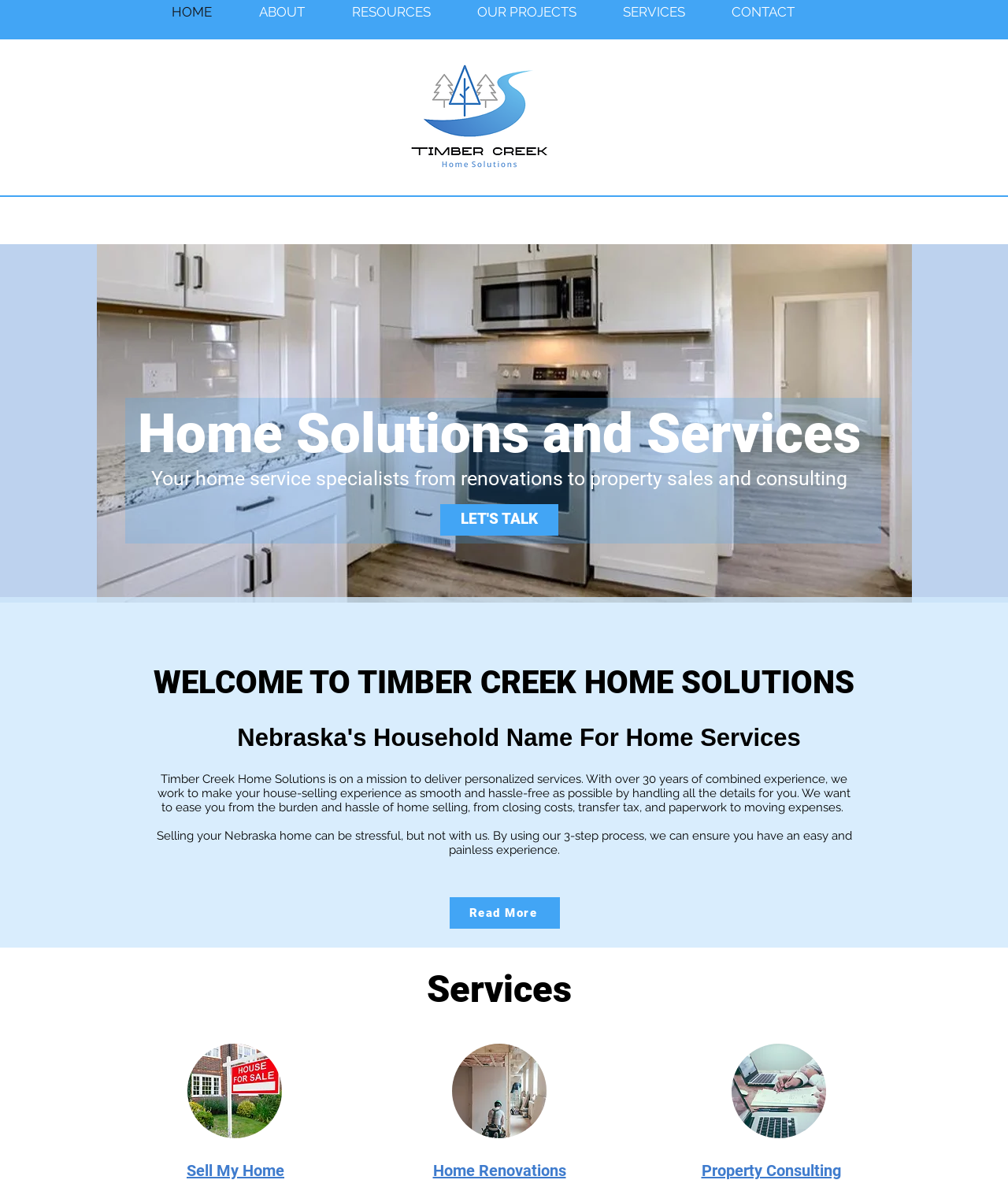Please identify the bounding box coordinates of the element's region that needs to be clicked to fulfill the following instruction: "Click Sell My Home". The bounding box coordinates should consist of four float numbers between 0 and 1, i.e., [left, top, right, bottom].

[0.185, 0.975, 0.282, 0.991]